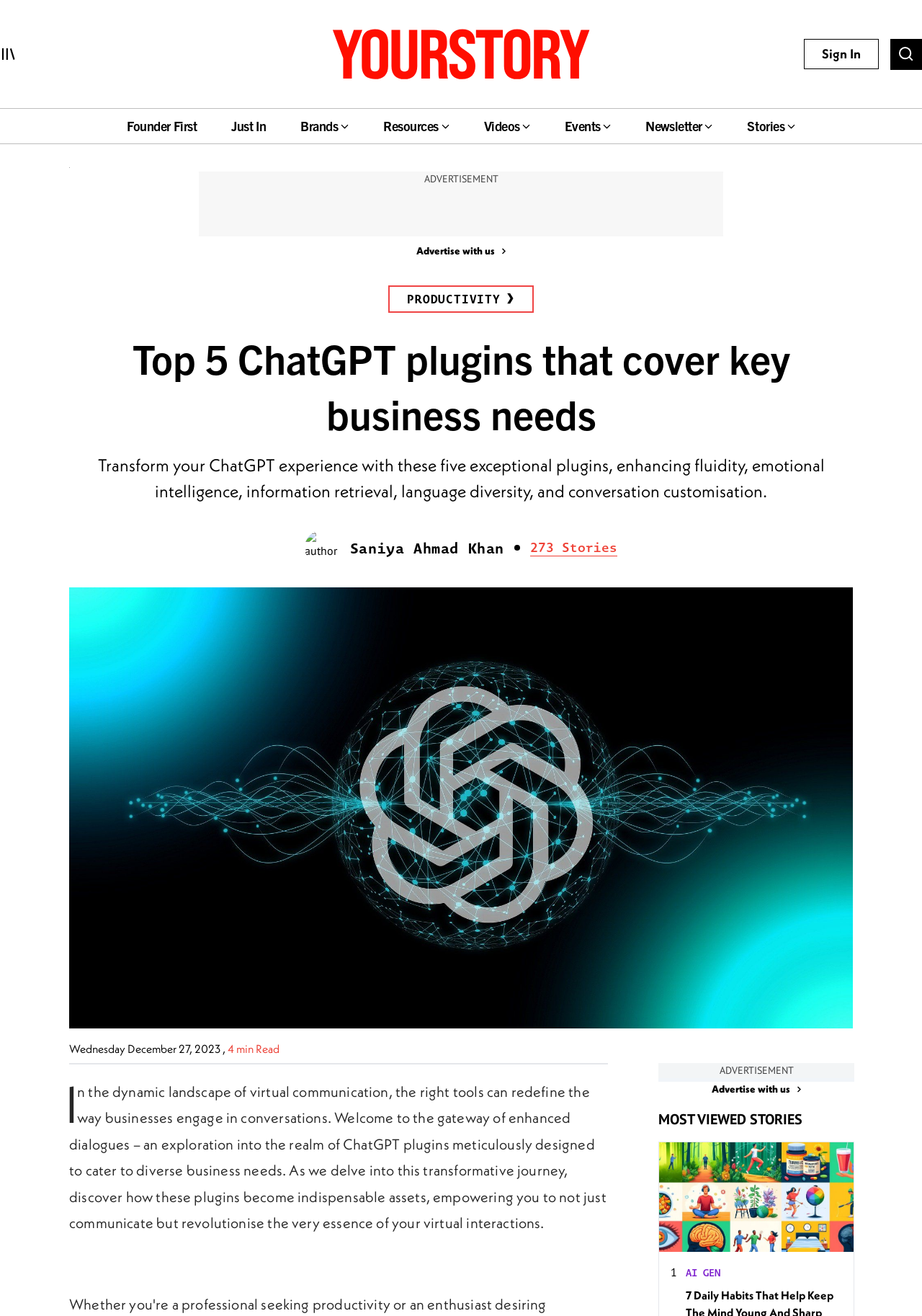Please identify the bounding box coordinates of the element I should click to complete this instruction: 'Sign in to your account'. The coordinates should be given as four float numbers between 0 and 1, like this: [left, top, right, bottom].

[0.891, 0.034, 0.934, 0.047]